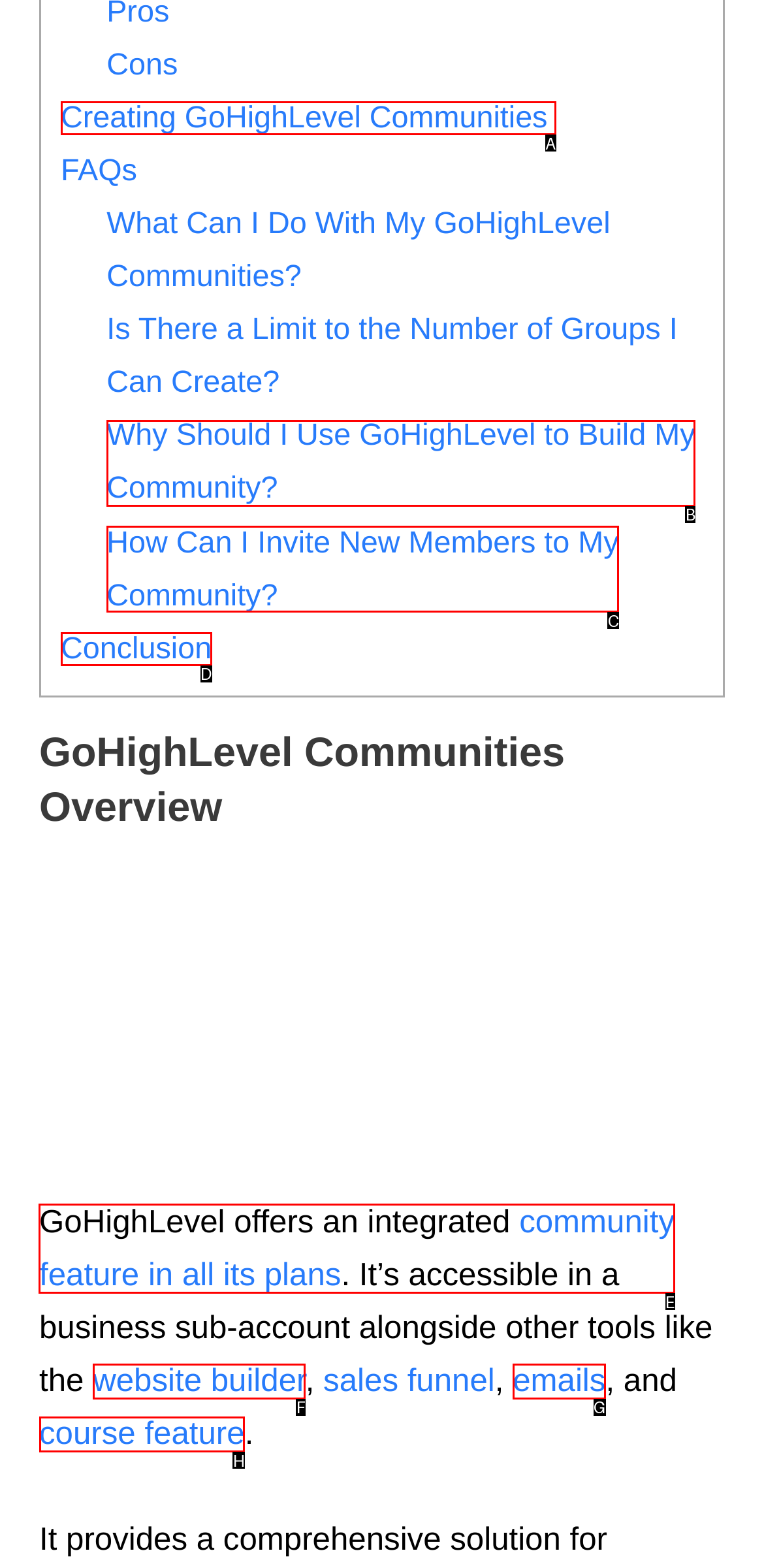Identify the letter of the correct UI element to fulfill the task: Learn about 'community feature' from the given options in the screenshot.

E